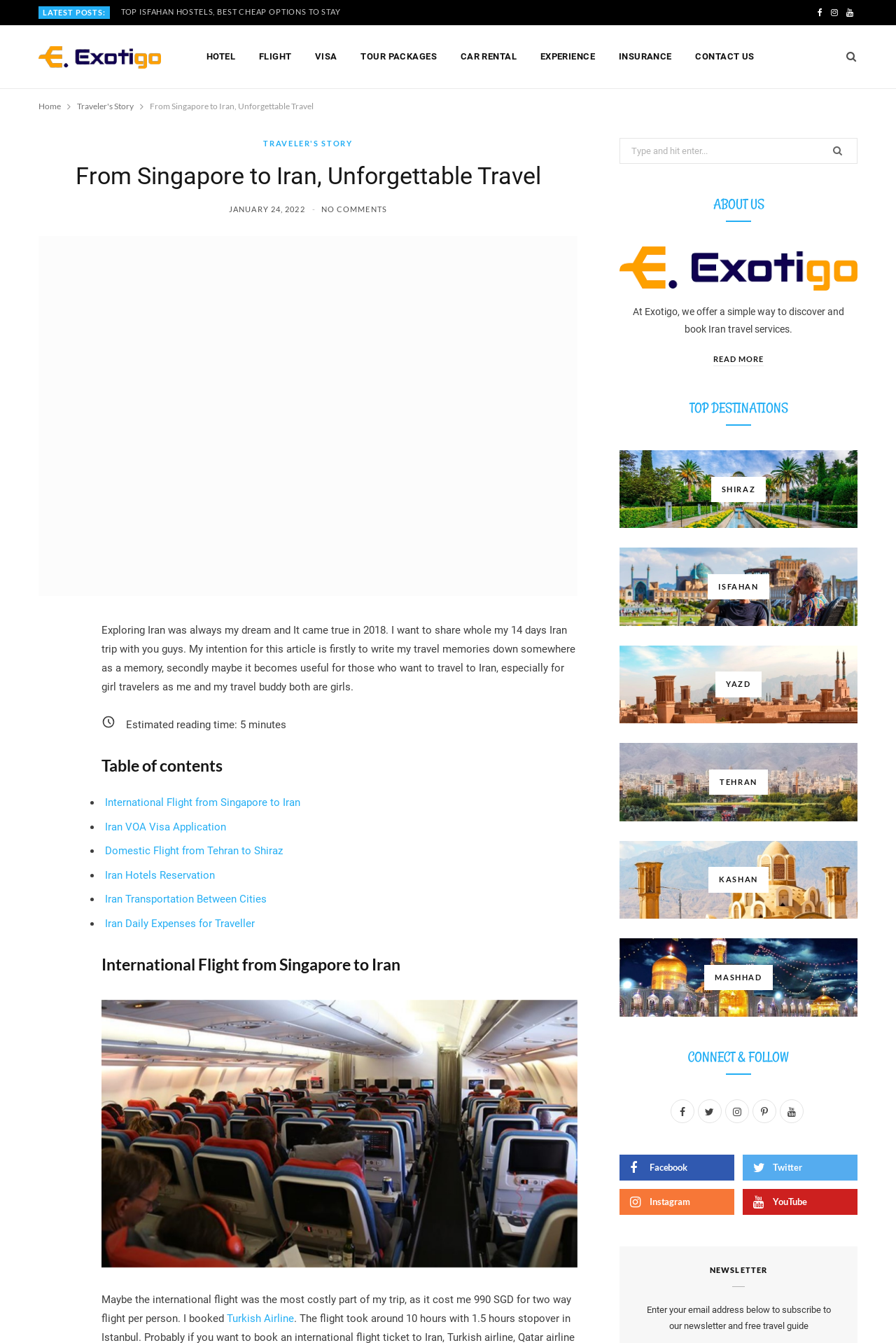Describe all visible elements and their arrangement on the webpage.

This webpage is a travel blog post about a 14-day trip to Iran. At the top, there is a navigation menu with links to "Home", "Traveler's Story", and other sections. Below the menu, there is a header section with the title "From Singapore to Iran, Unforgettable Travel" and a link to "JANUARY 24, 2022". 

To the right of the header section, there are social media links and a search box. Below the header section, there is a brief introduction to the article, which explains that the author will share their 14-day Iran trip experience. 

The article is divided into sections, with headings such as "International Flight from Singapore to Iran", "Iran VOA Visa Application", and "Iran Daily Expenses for Traveller". Each section has a brief description and some links to related topics. There are also some images scattered throughout the article, including a photo of a Turkish airline plane.

At the bottom of the page, there are several sections, including "ABOUT US", "TOP DESTINATIONS", and "CONNECT & FOLLOW". The "ABOUT US" section has a brief description of the website and a "READ MORE" link. The "TOP DESTINATIONS" section has links to several Iranian cities, including Shiraz, Isfahan, and Tehran, each with an accompanying image. The "CONNECT & FOLLOW" section has links to the website's social media profiles.